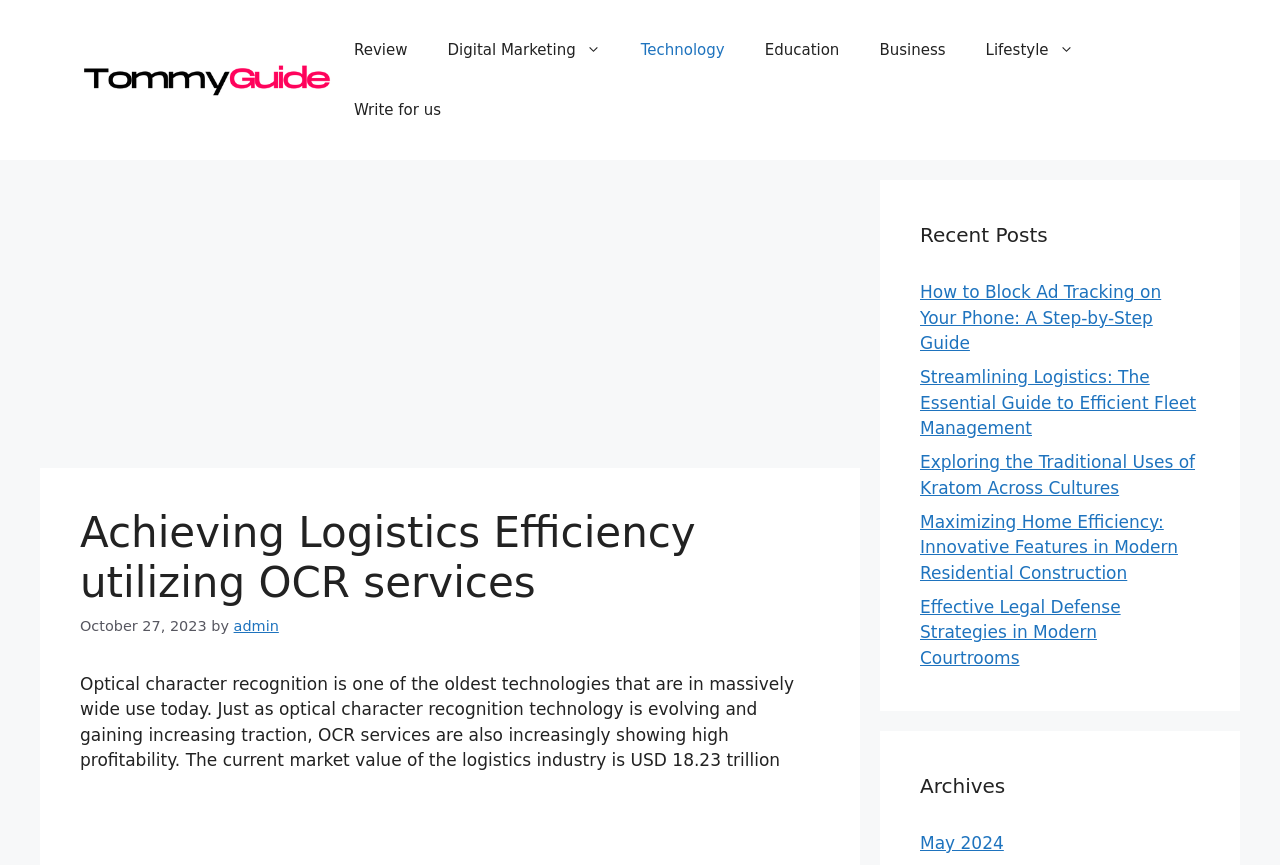What is the topic of the article?
With the help of the image, please provide a detailed response to the question.

The topic of the article can be determined by looking at the heading 'Achieving Logistics Efficiency utilizing OCR services' which is located in the main content area of the webpage.